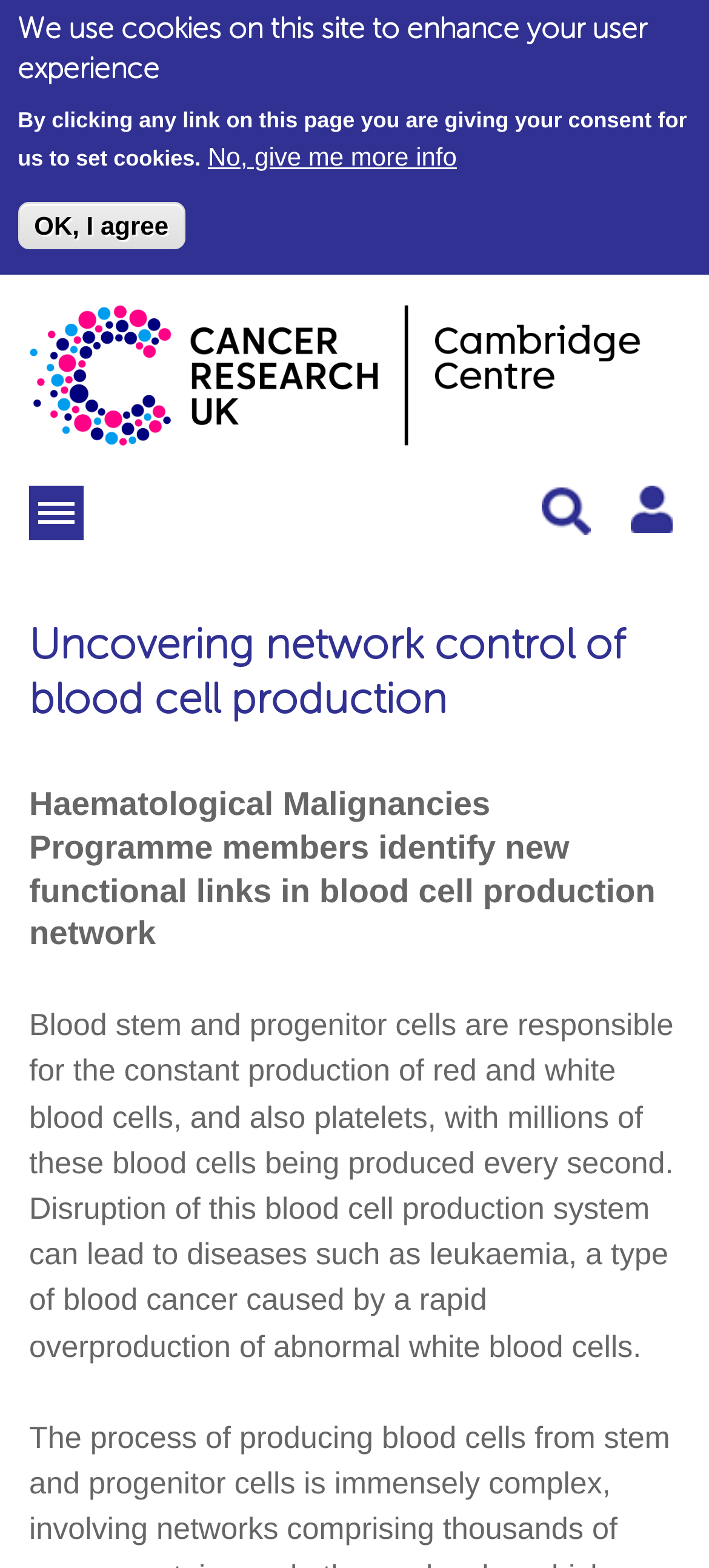What is the topic of the webpage?
Refer to the screenshot and answer in one word or phrase.

Blood cell production